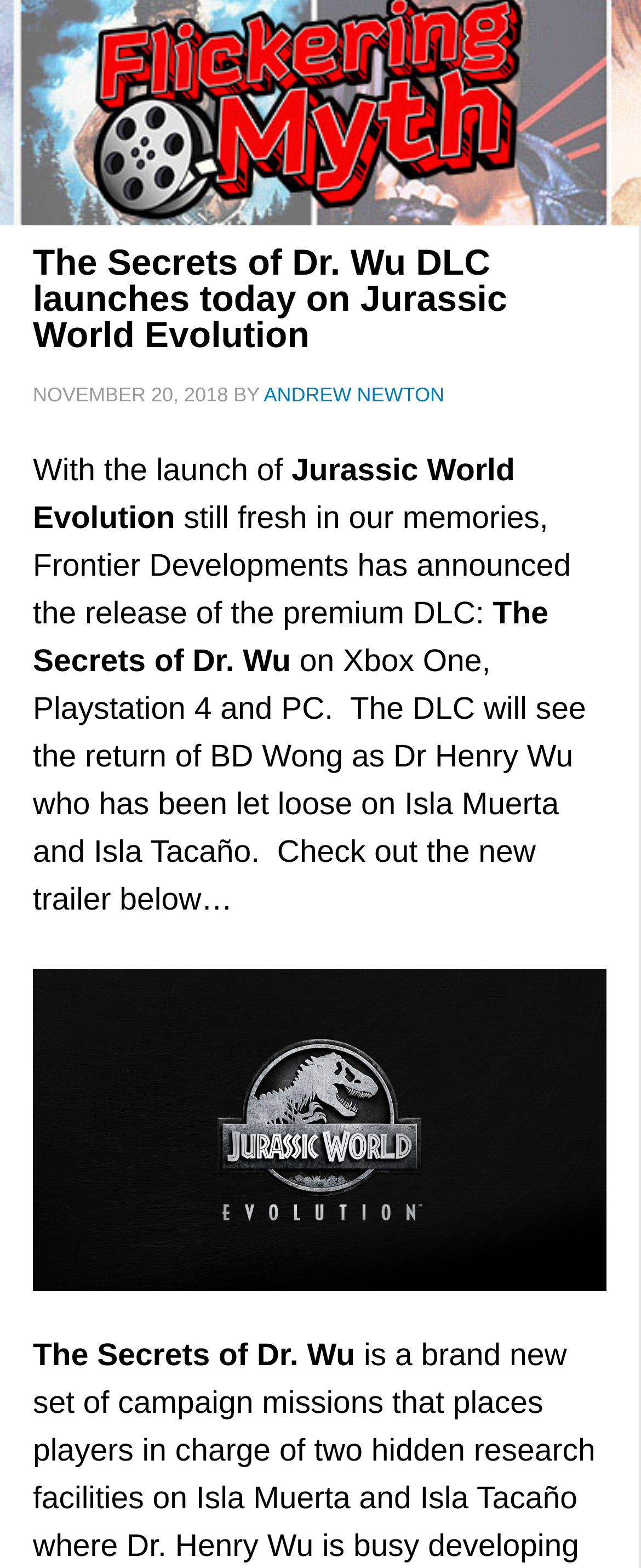Determine and generate the text content of the webpage's headline.

The Secrets of Dr. Wu DLC launches today on Jurassic World Evolution